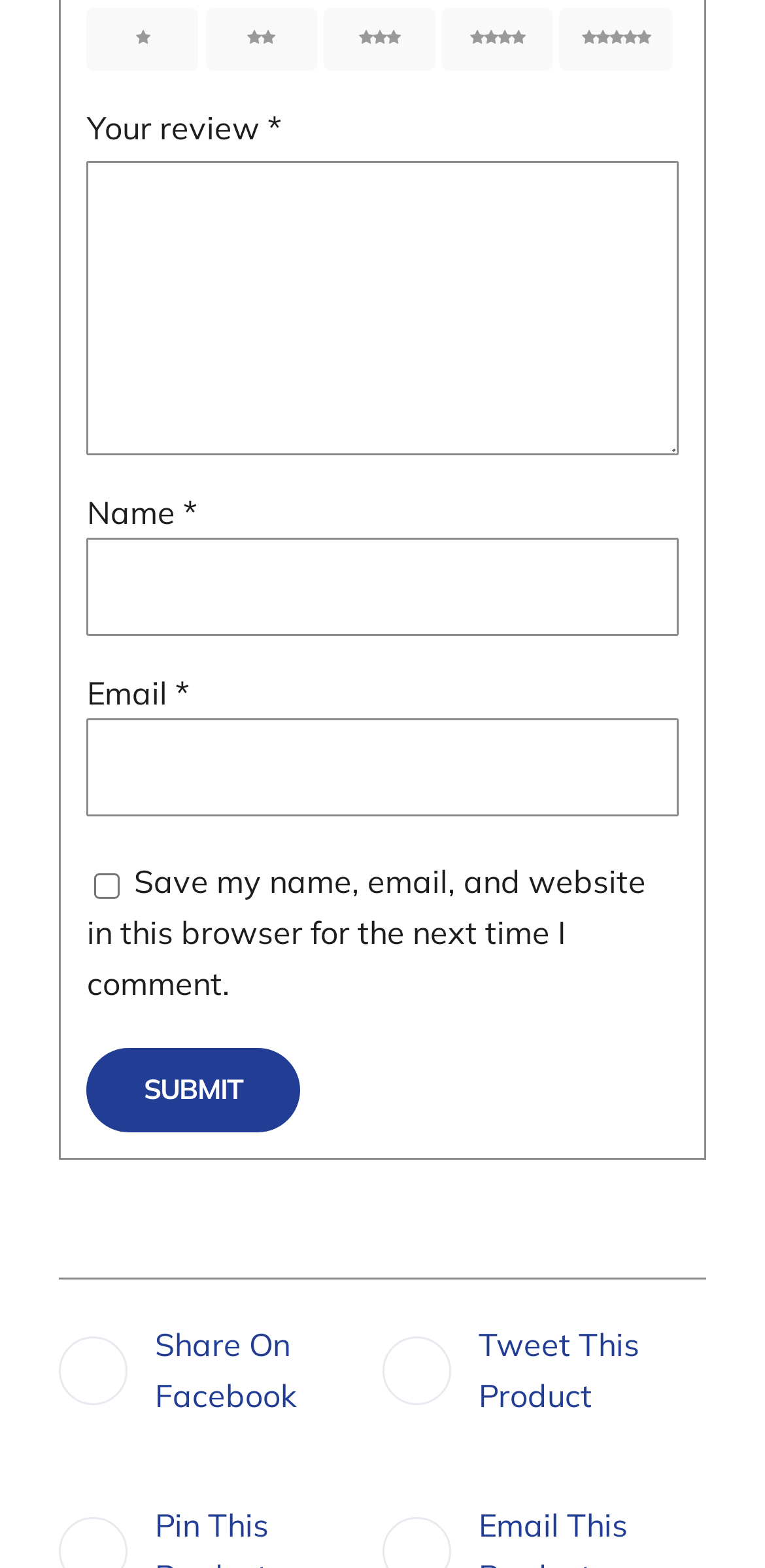Find the bounding box coordinates of the element I should click to carry out the following instruction: "Click the first rating link".

[0.113, 0.005, 0.26, 0.045]